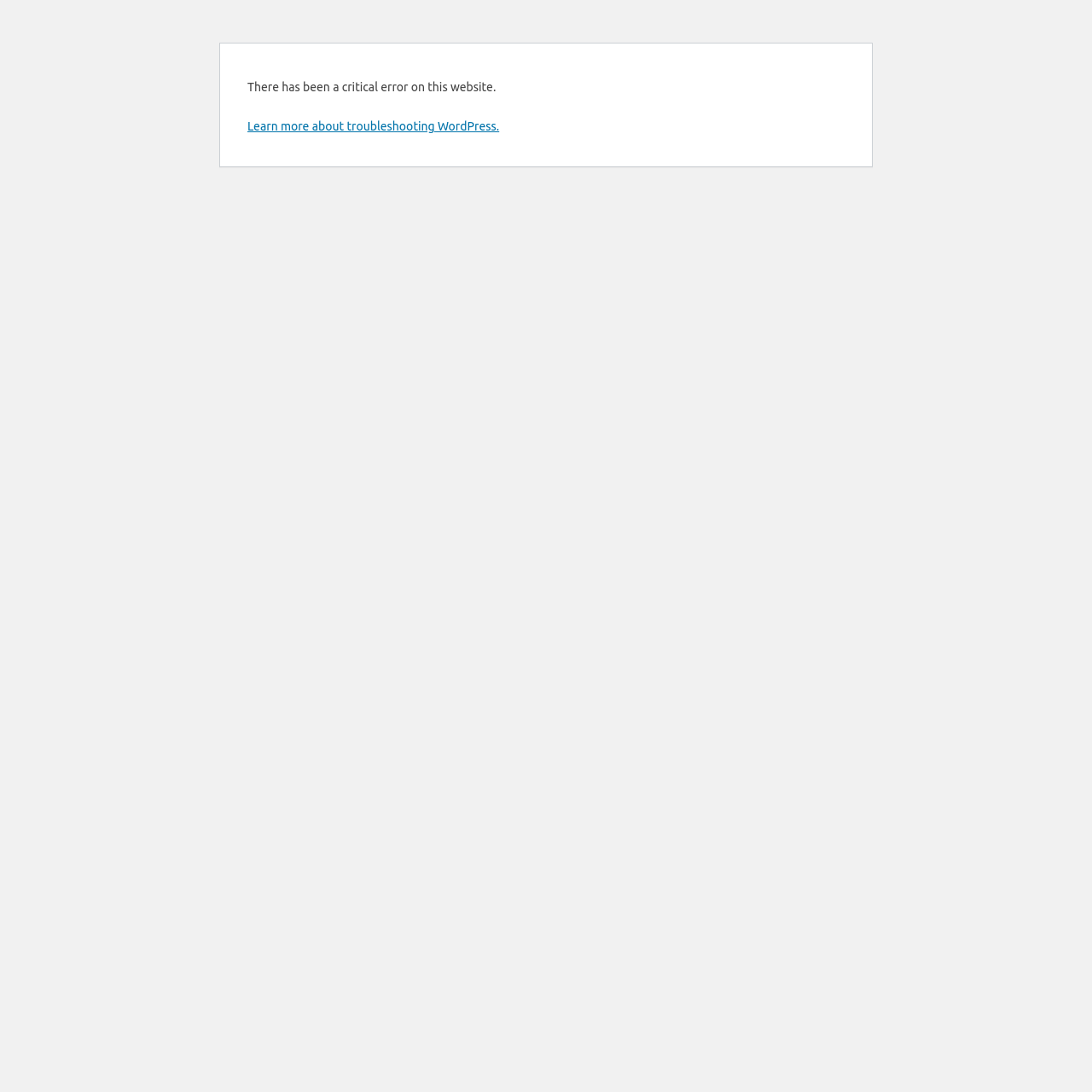Using the provided element description "Learn more about troubleshooting WordPress.", determine the bounding box coordinates of the UI element.

[0.227, 0.109, 0.457, 0.122]